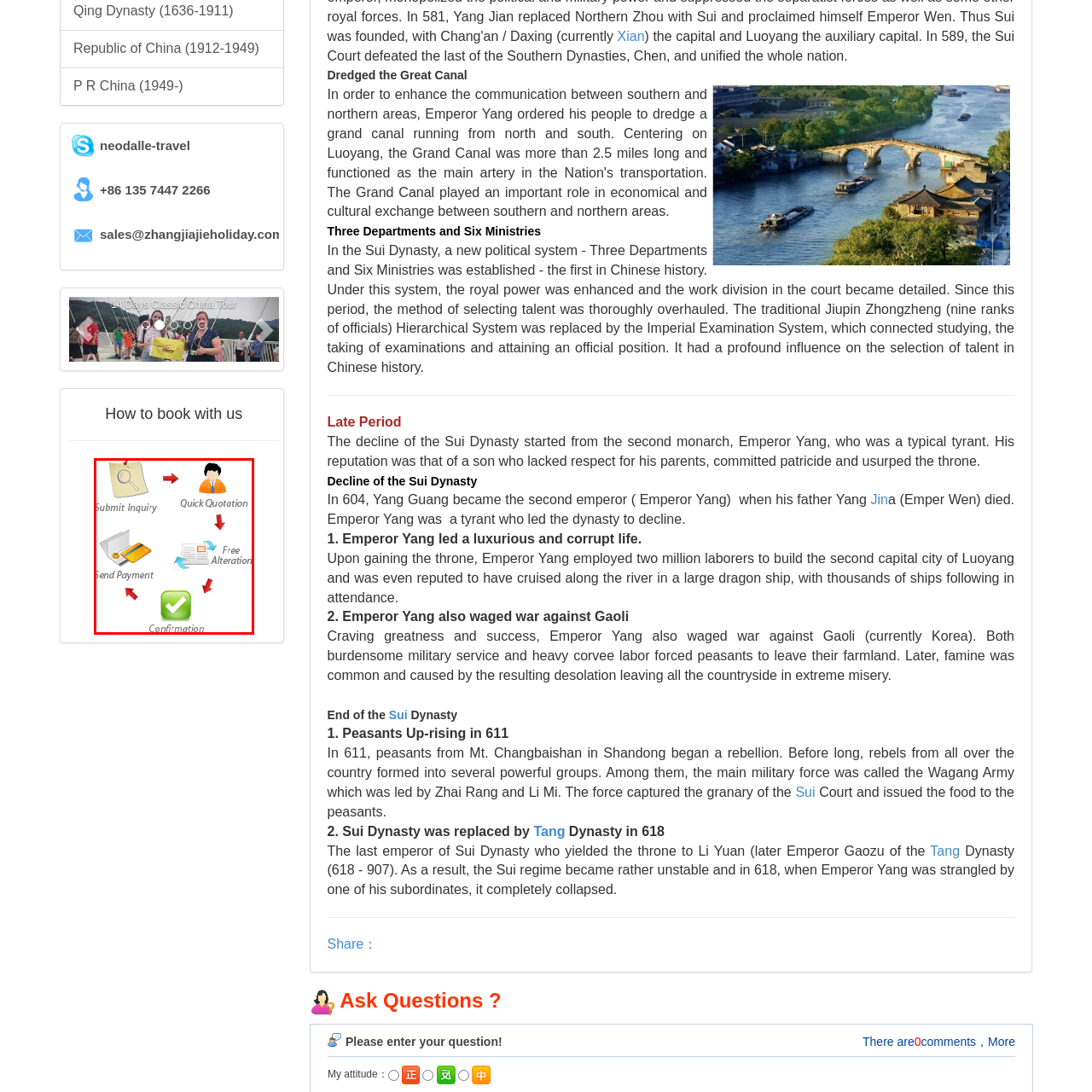Observe the area inside the red box, How many times can customers alter their booking for free? Respond with a single word or phrase.

At least once